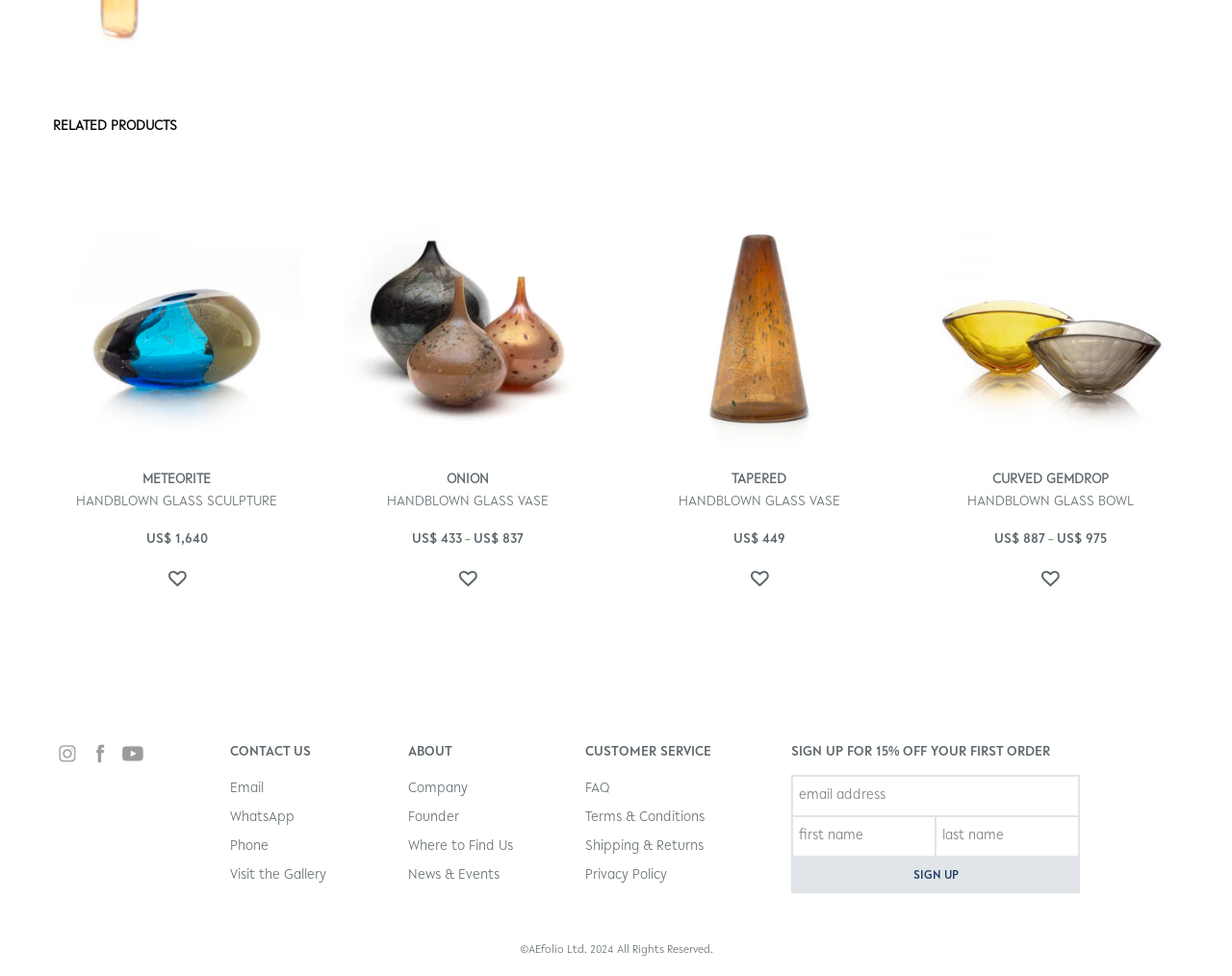How many social media links are there?
Using the image, respond with a single word or phrase.

3